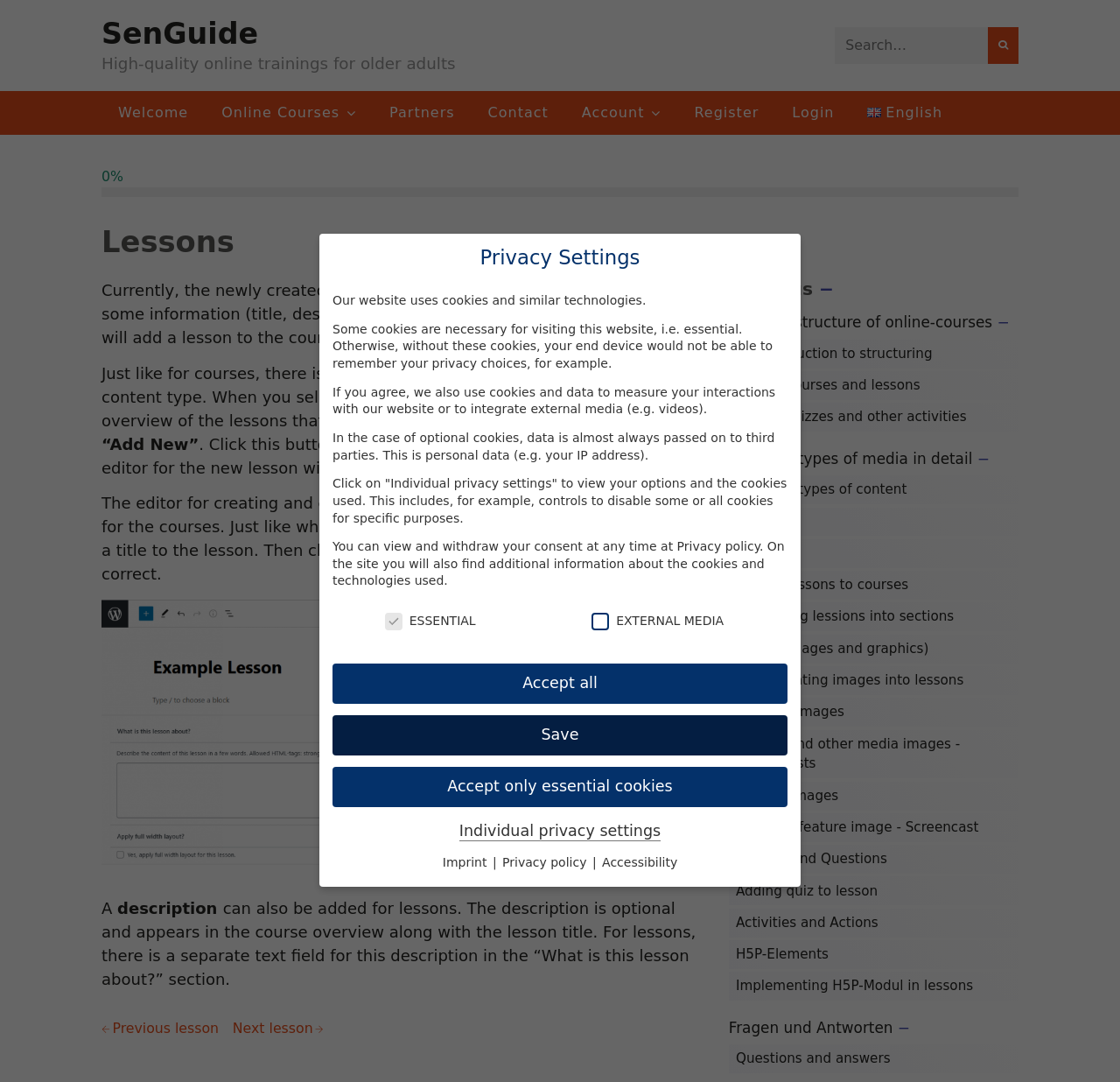What is the current status of the course?
Please provide a single word or phrase as your answer based on the image.

empty